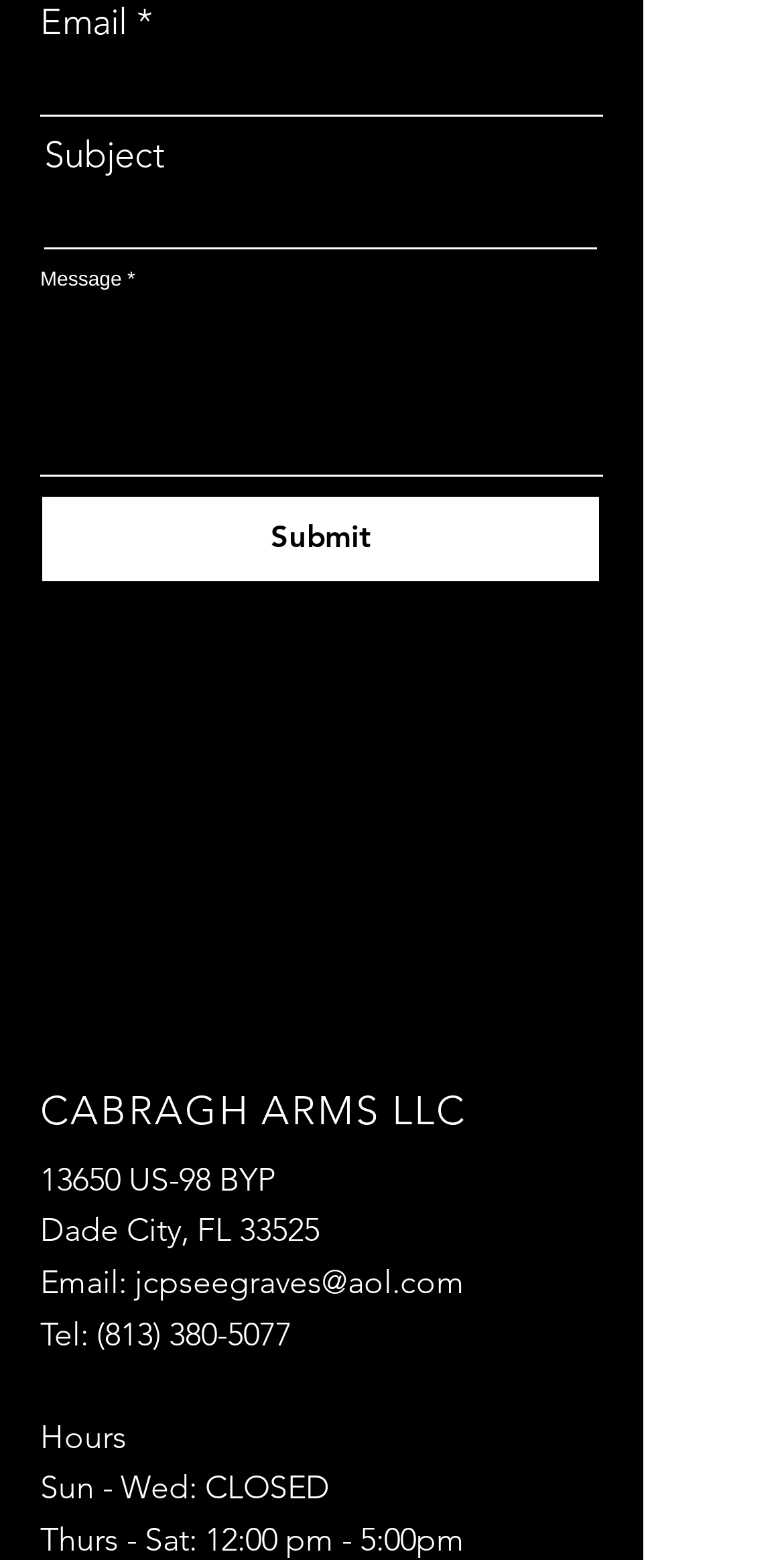Point out the bounding box coordinates of the section to click in order to follow this instruction: "Type subject".

[0.056, 0.111, 0.762, 0.16]